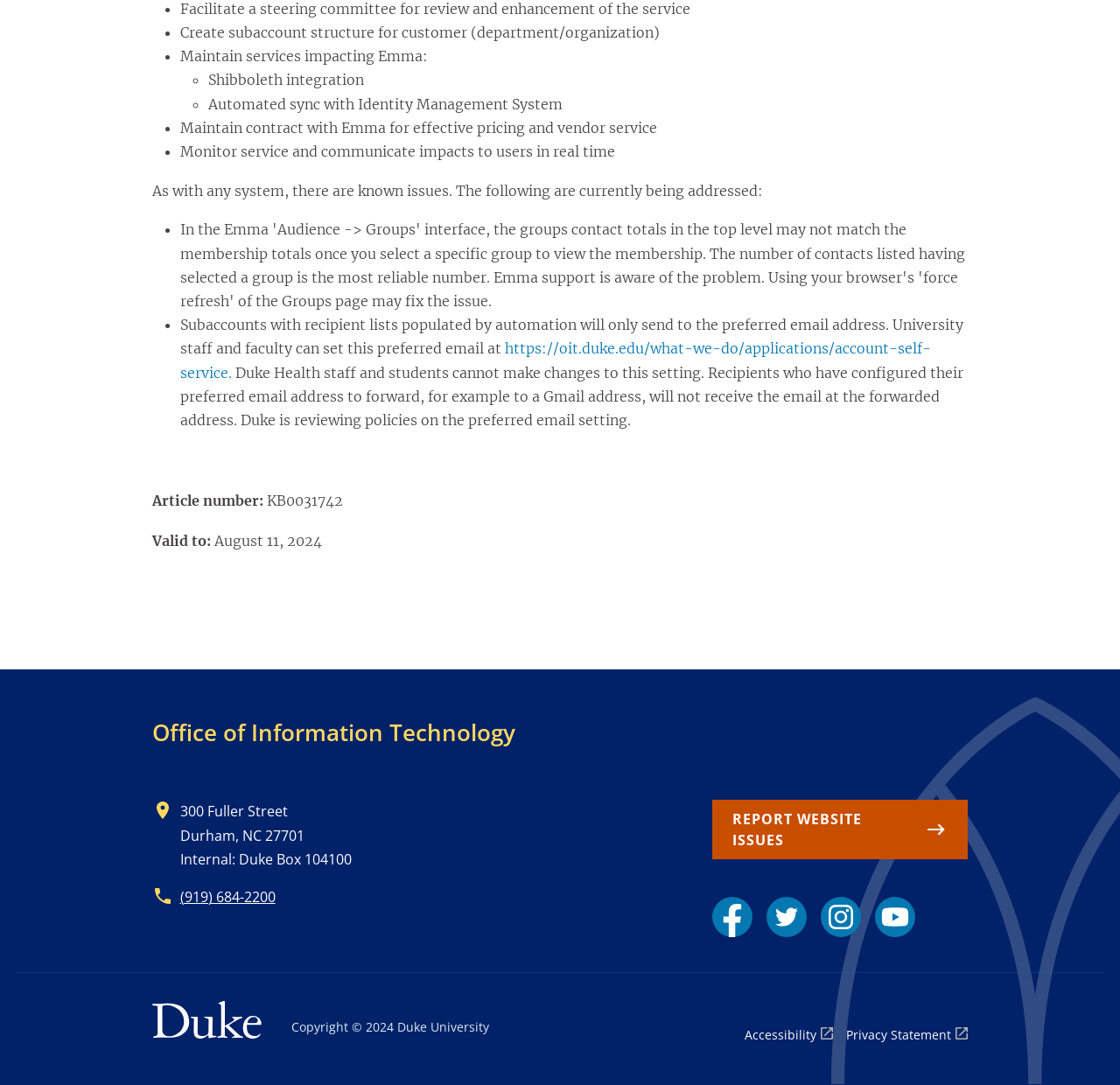What is the article number mentioned on the webpage?
Please give a detailed and elaborate answer to the question based on the image.

The question asks for the article number mentioned on the webpage. After analyzing the webpage, I found the static text 'Article number:' followed by 'KB0031742', which is the article number being referred to.